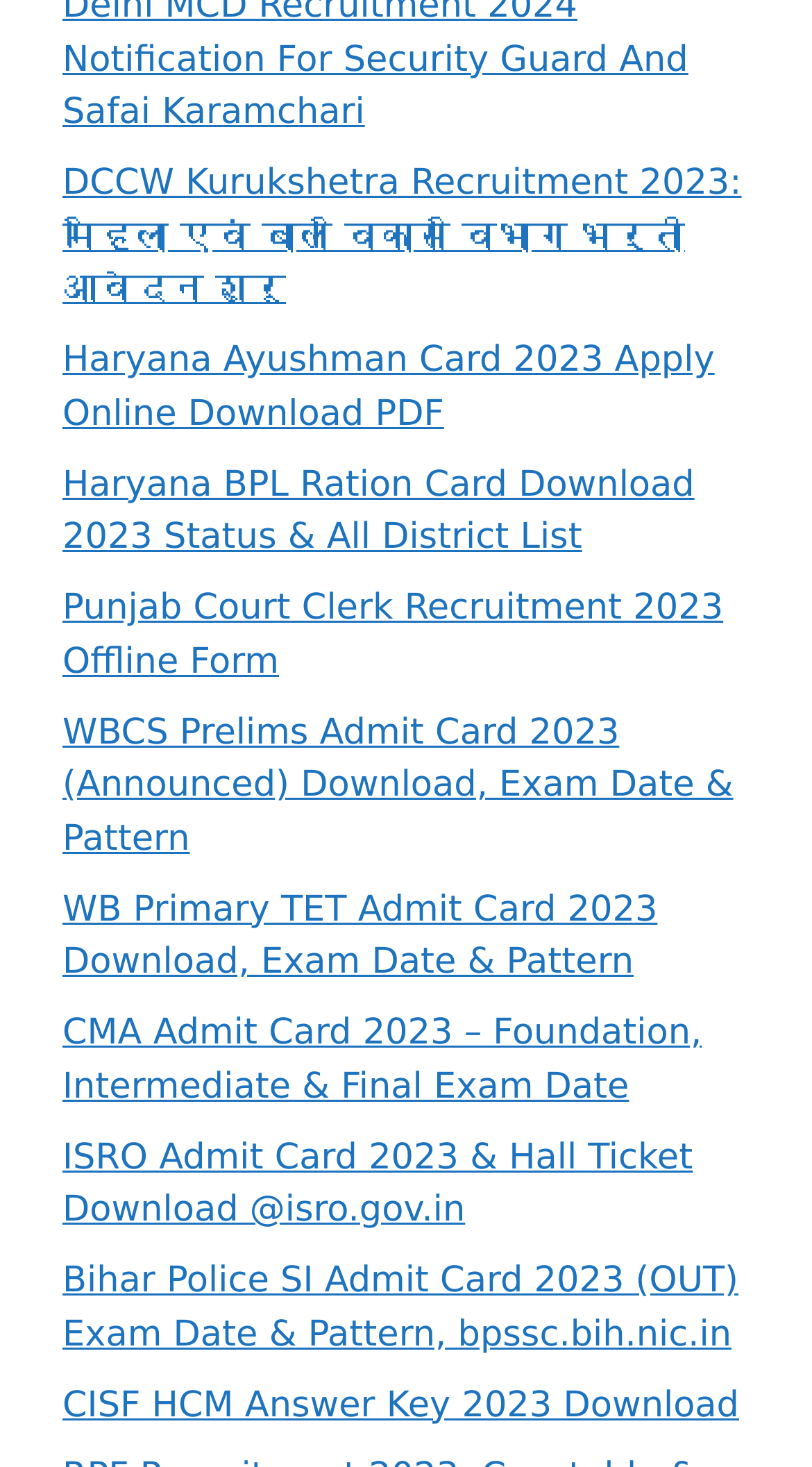Find the bounding box coordinates of the area to click in order to follow the instruction: "Download WBCS Prelims Admit Card 2023".

[0.077, 0.485, 0.903, 0.586]